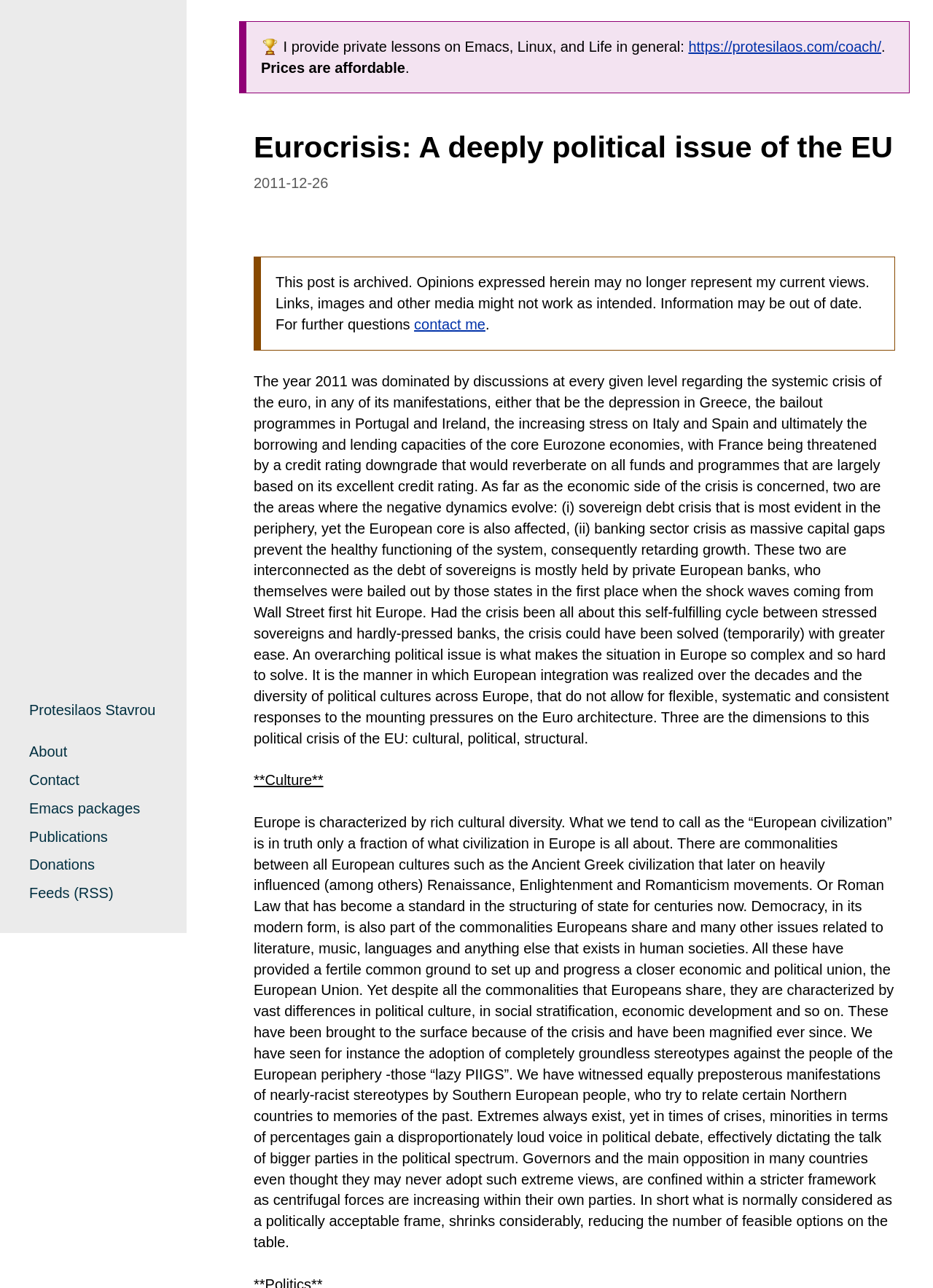Identify the bounding box coordinates of the area that should be clicked in order to complete the given instruction: "Visit the Emacs packages page". The bounding box coordinates should be four float numbers between 0 and 1, i.e., [left, top, right, bottom].

[0.031, 0.621, 0.15, 0.634]